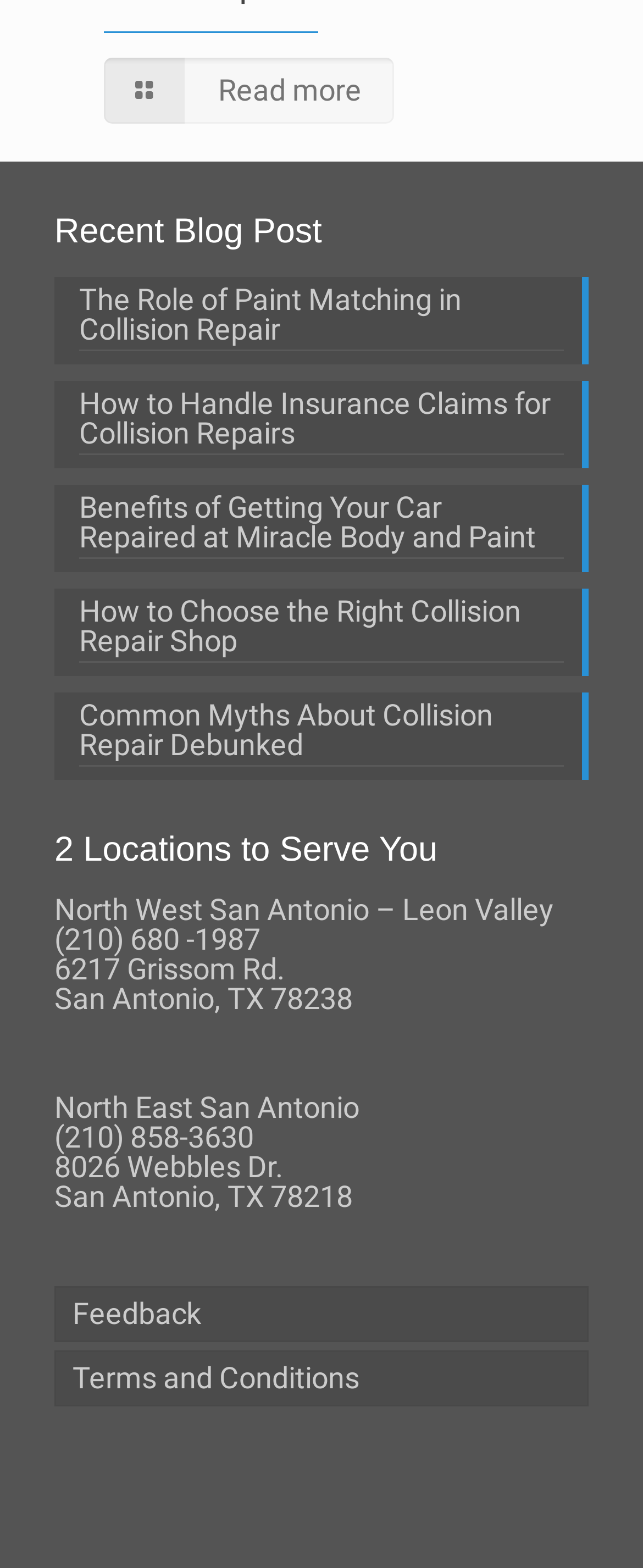Using the image as a reference, answer the following question in as much detail as possible:
What is the topic of the recent blog posts?

The recent blog posts are listed under the heading 'Recent Blog Post' and the topics are related to collision repair, such as 'The Role of Paint Matching in Collision Repair', 'How to Handle Insurance Claims for Collision Repairs', and so on.